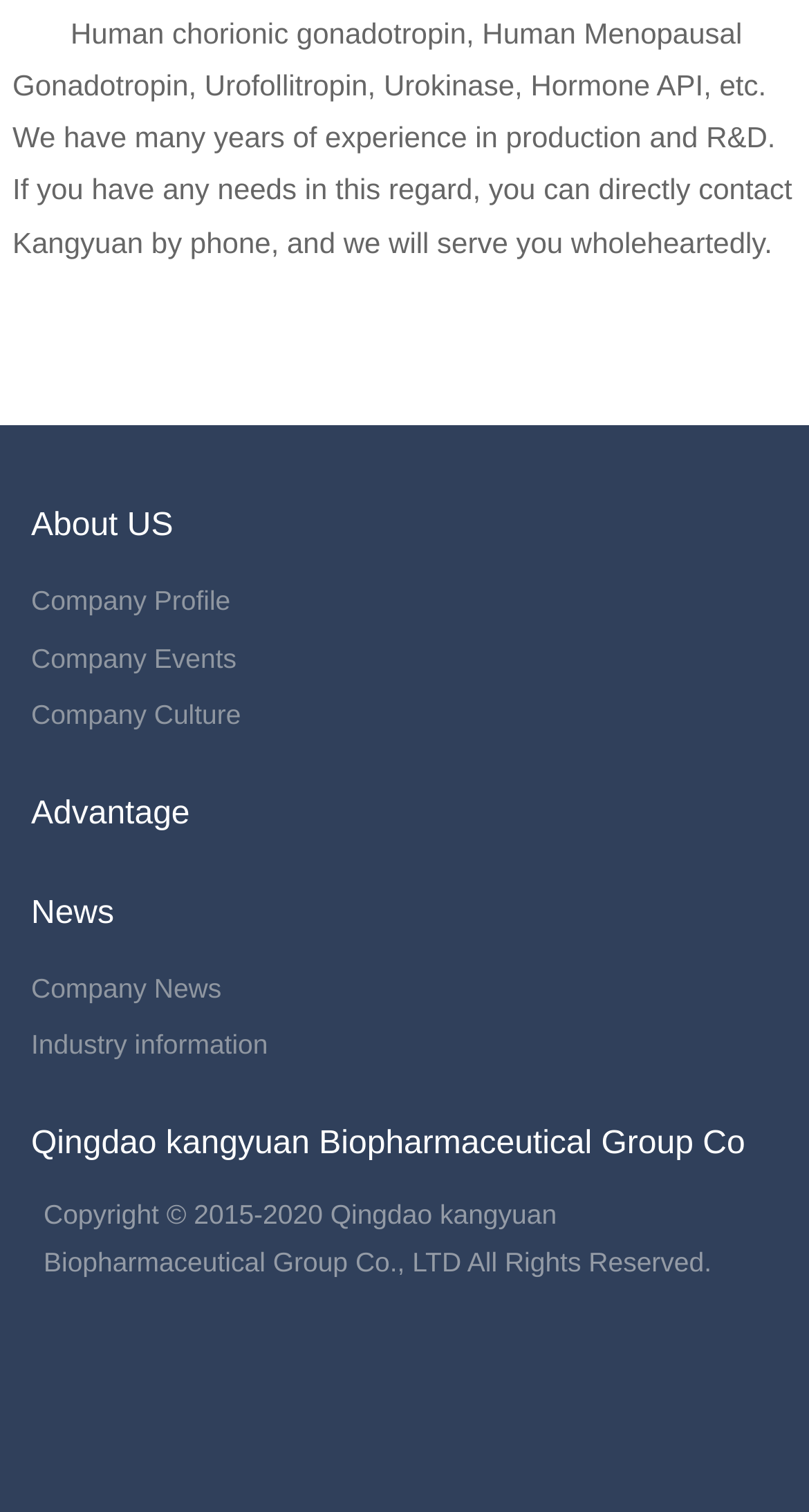Use a single word or phrase to answer the following:
What is the company's name?

Qingdao kangyuan Biopharmaceutical Group Co